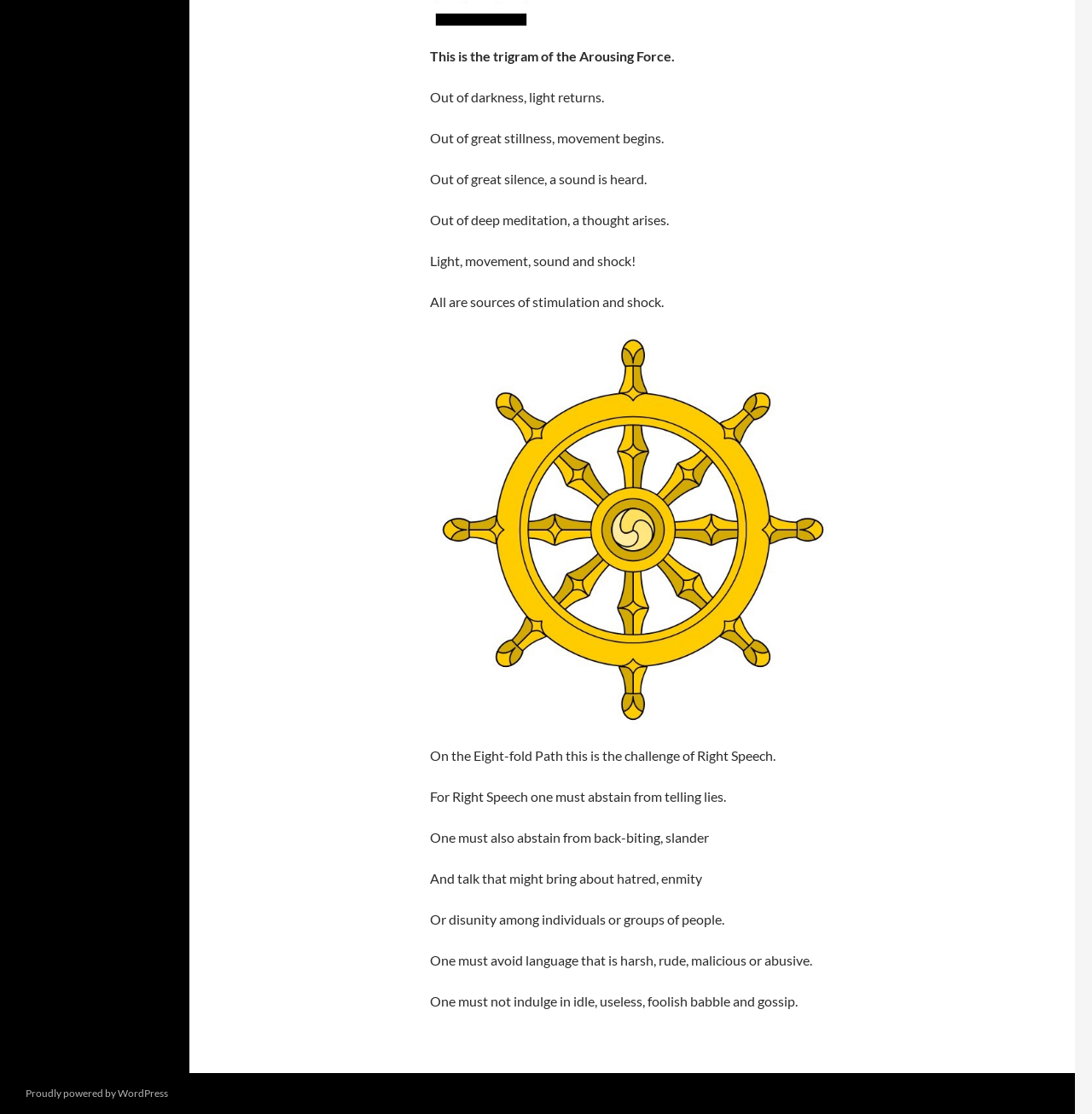What is the trigram of the Arousing Force?
Provide a concise answer using a single word or phrase based on the image.

This is the trigram